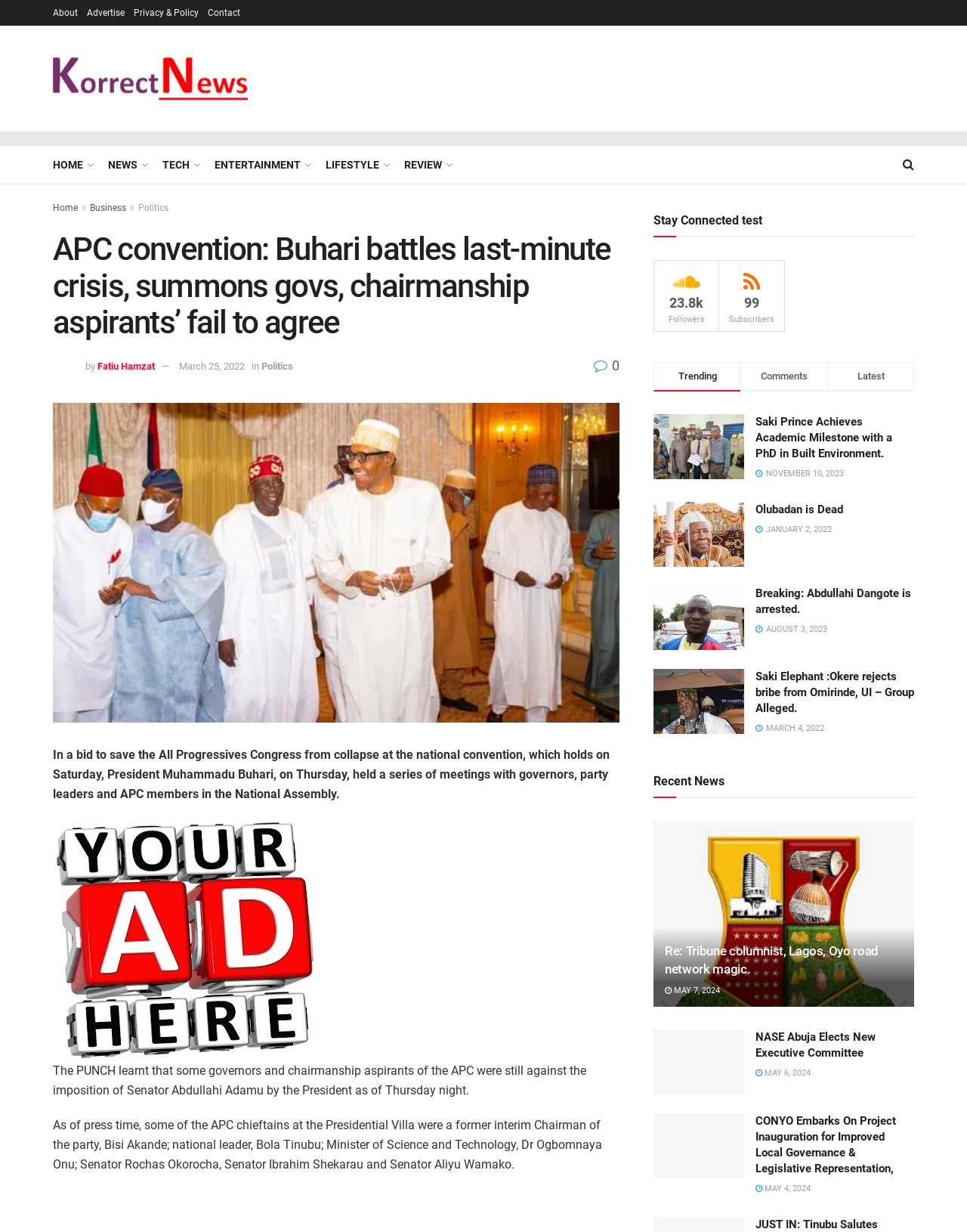What is the name of the news website?
Kindly offer a comprehensive and detailed response to the question.

I determined the answer by looking at the top-left corner of the webpage, where the logo and name of the website 'KorrectNews' is displayed.